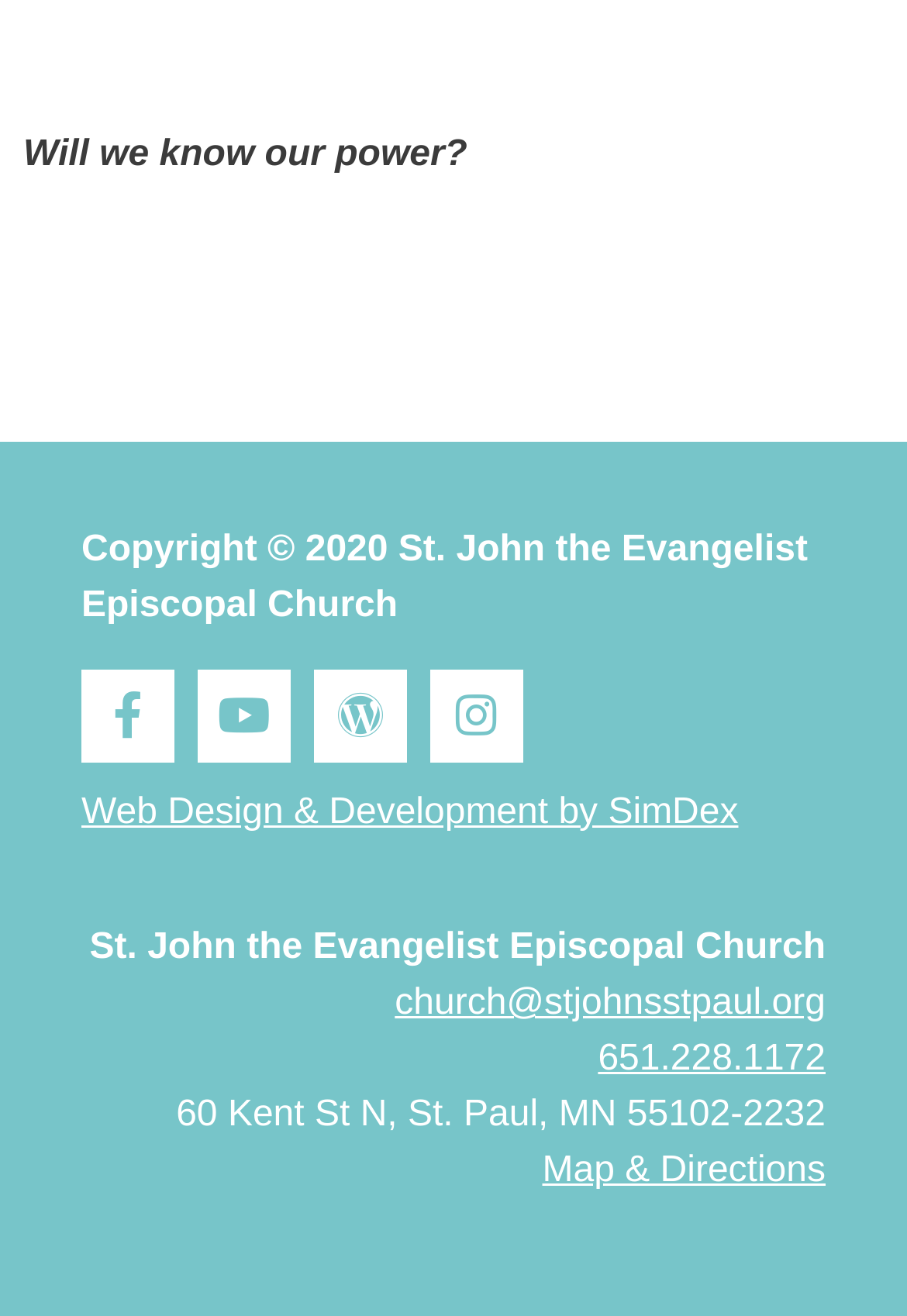Locate the bounding box coordinates of the clickable region necessary to complete the following instruction: "View Map & Directions". Provide the coordinates in the format of four float numbers between 0 and 1, i.e., [left, top, right, bottom].

[0.598, 0.875, 0.91, 0.905]